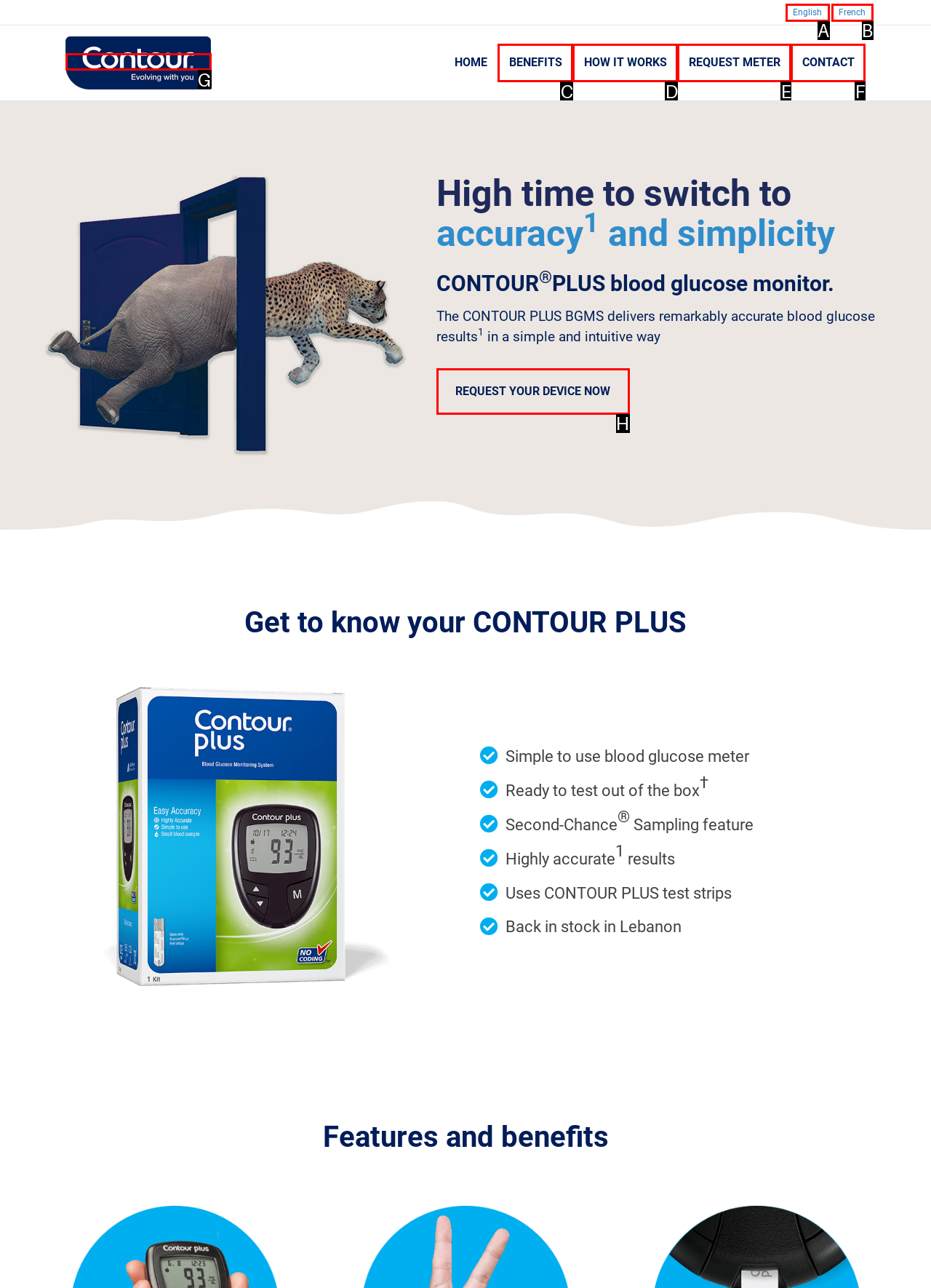Please provide the letter of the UI element that best fits the following description: alt="Contour Lebanon"
Respond with the letter from the given choices only.

G